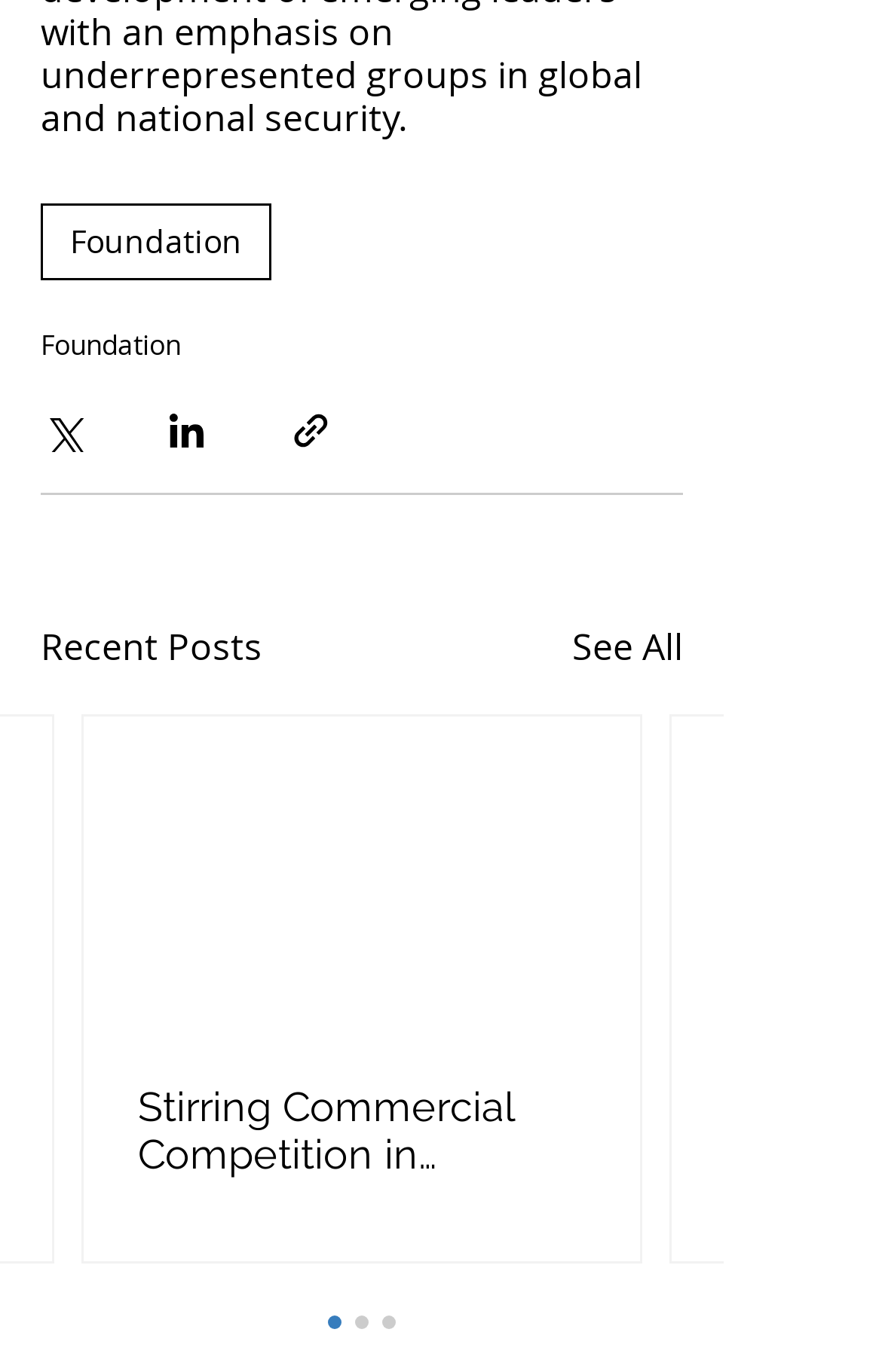Can you find the bounding box coordinates for the UI element given this description: "aria-label="Share via link""? Provide the coordinates as four float numbers between 0 and 1: [left, top, right, bottom].

[0.328, 0.298, 0.377, 0.329]